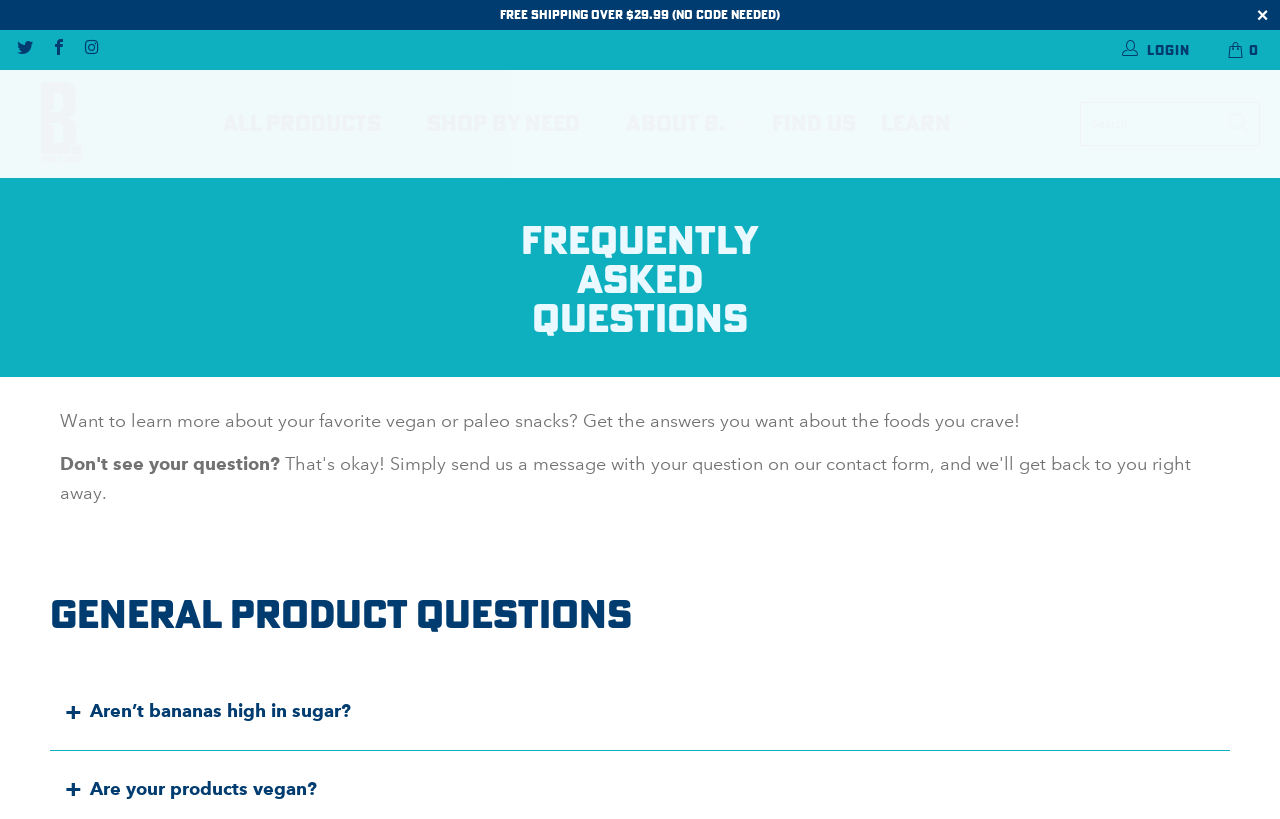Find the bounding box of the web element that fits this description: "Shop by Need".

[0.326, 0.119, 0.47, 0.183]